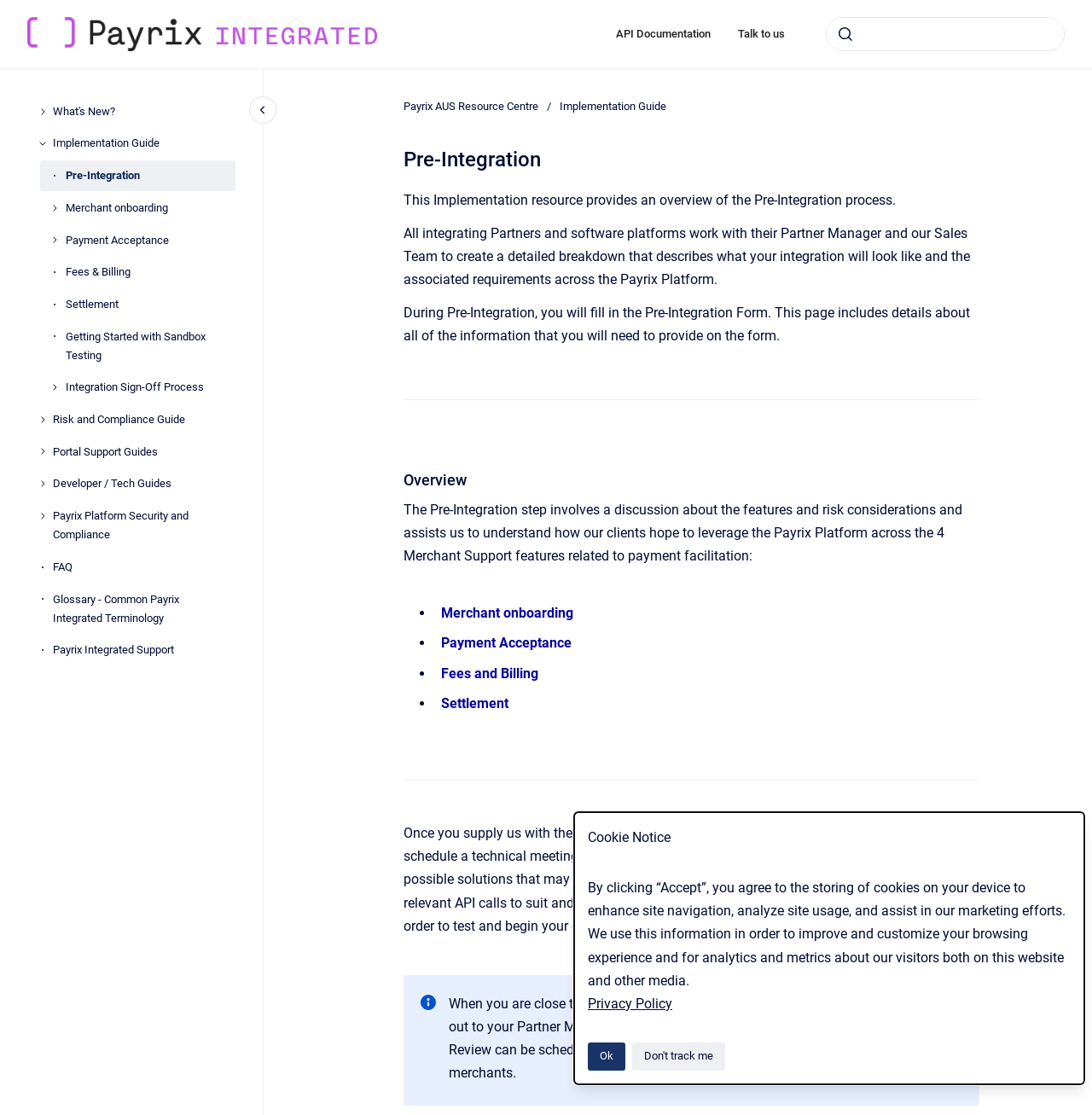Locate the bounding box coordinates of the element that should be clicked to fulfill the instruction: "talk to us".

[0.663, 0.014, 0.731, 0.047]